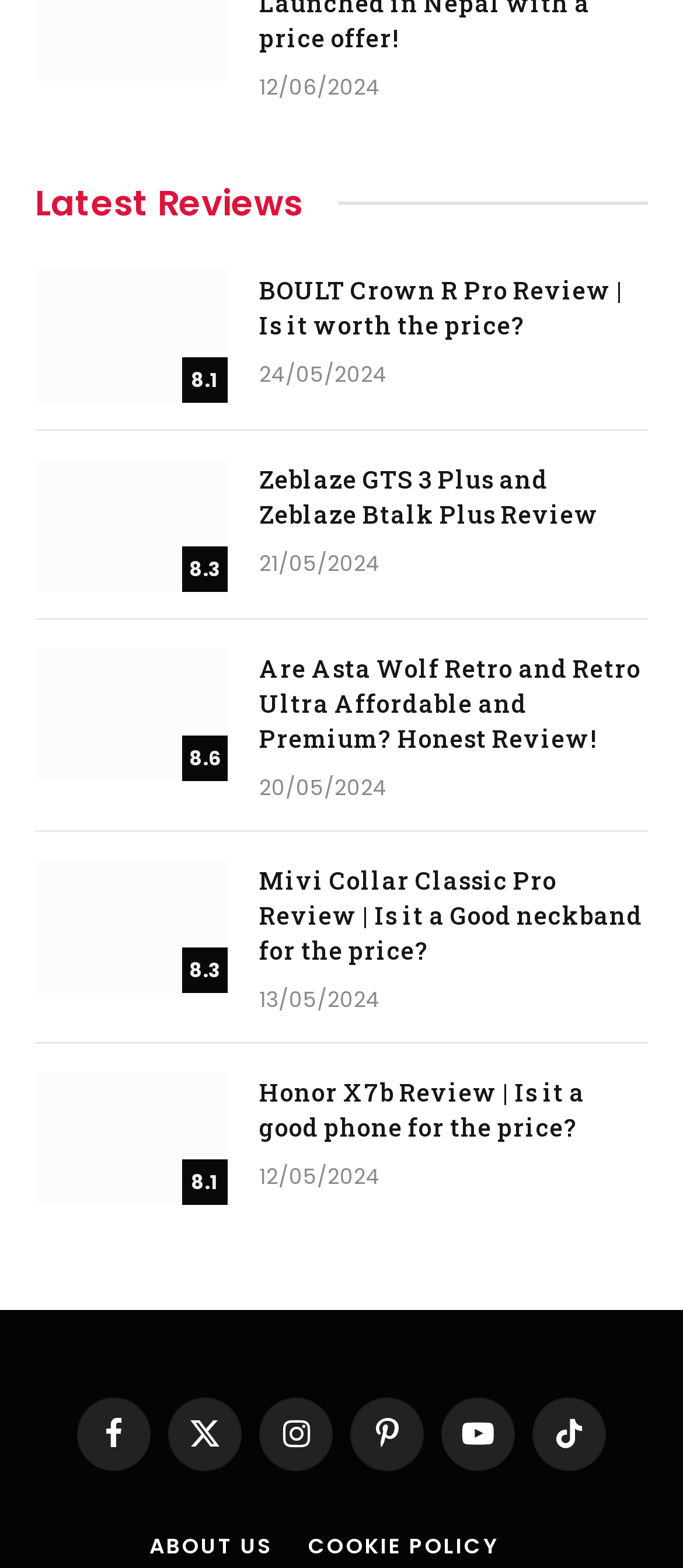What is the latest review date?
Provide an in-depth and detailed explanation in response to the question.

I found the latest review date by looking at the time element with the most recent date, which is '12/06/2024'.